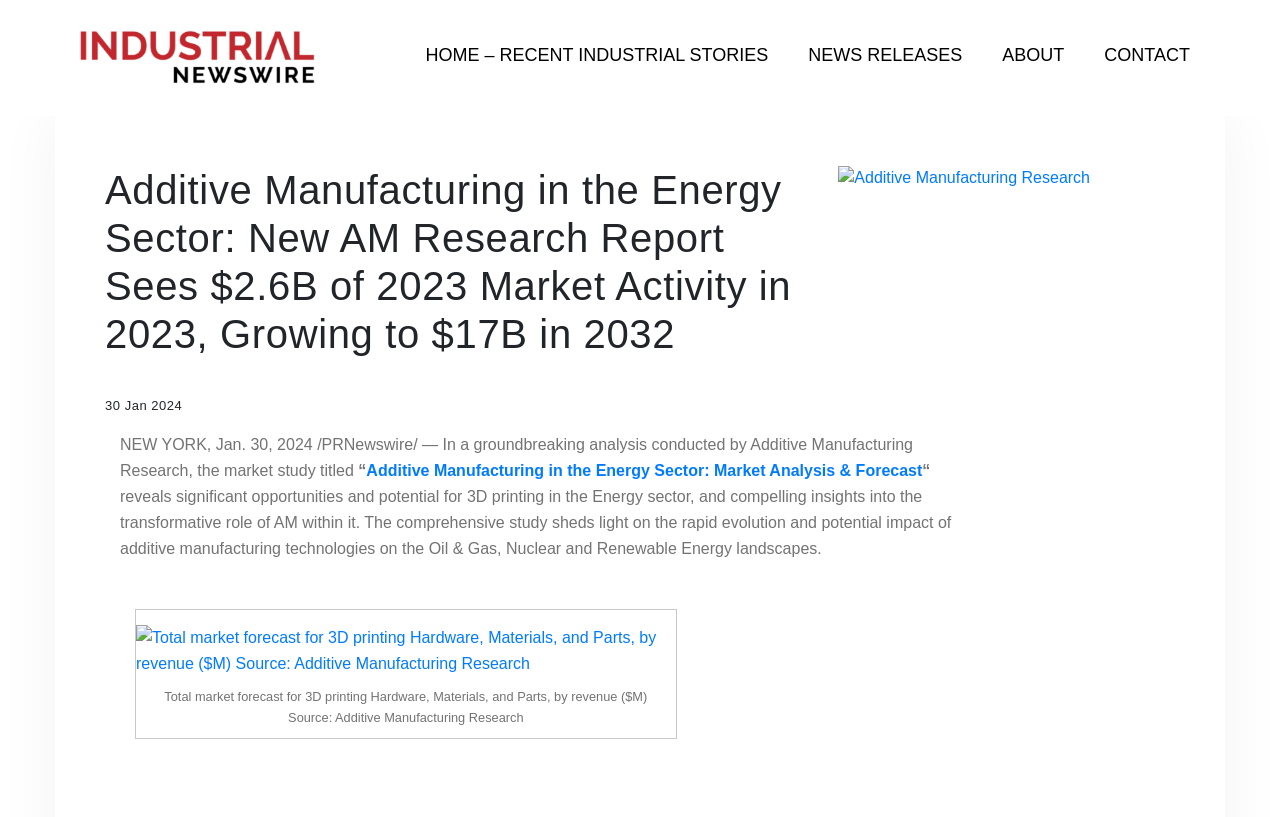Locate the bounding box of the UI element based on this description: "About". Provide four float numbers between 0 and 1 as [left, top, right, bottom].

[0.767, 0.037, 0.847, 0.098]